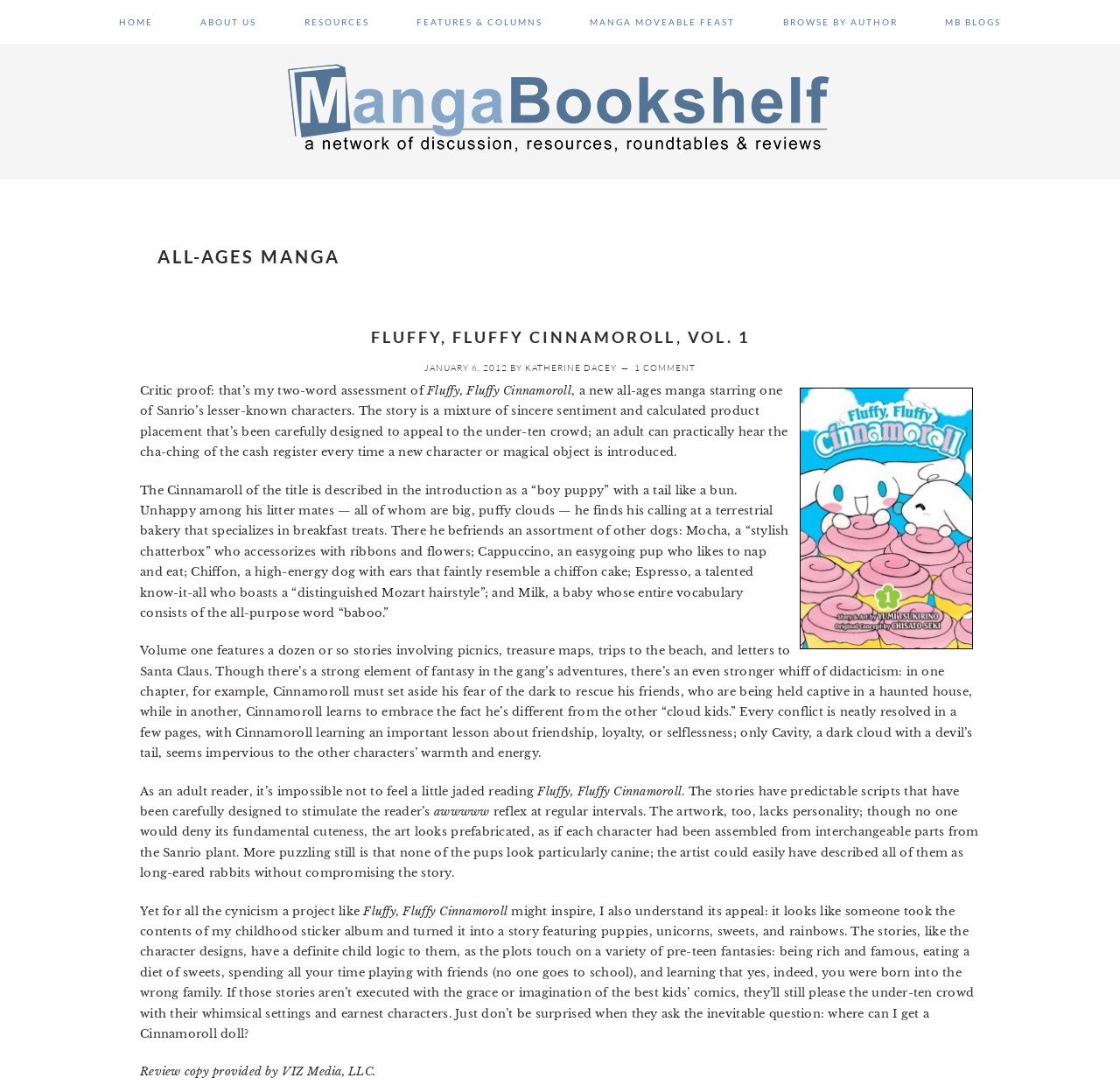Pinpoint the bounding box coordinates of the clickable element to carry out the following instruction: "Click on the 'KATHERINE DACEY' link."

[0.469, 0.334, 0.551, 0.344]